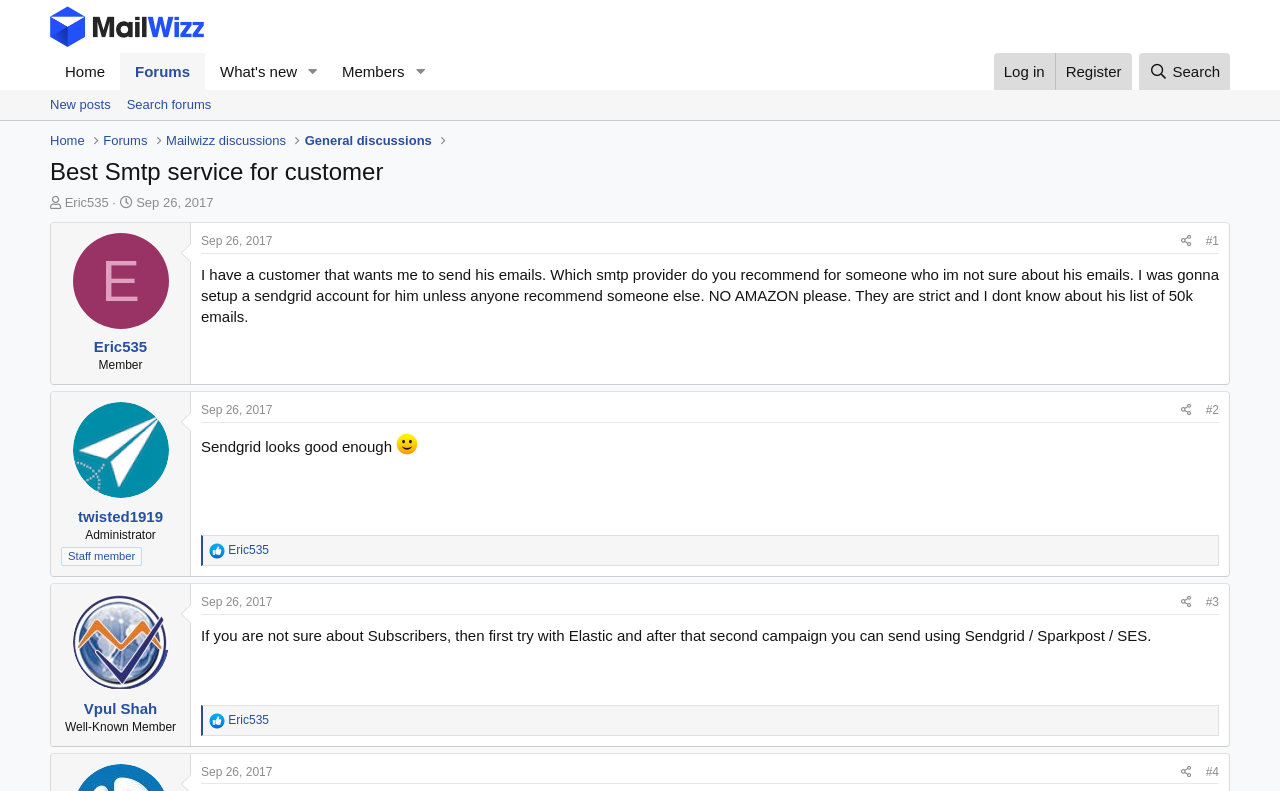Please locate the bounding box coordinates of the element that should be clicked to achieve the given instruction: "View the 'Best Smtp service for customer' thread".

[0.039, 0.196, 0.3, 0.239]